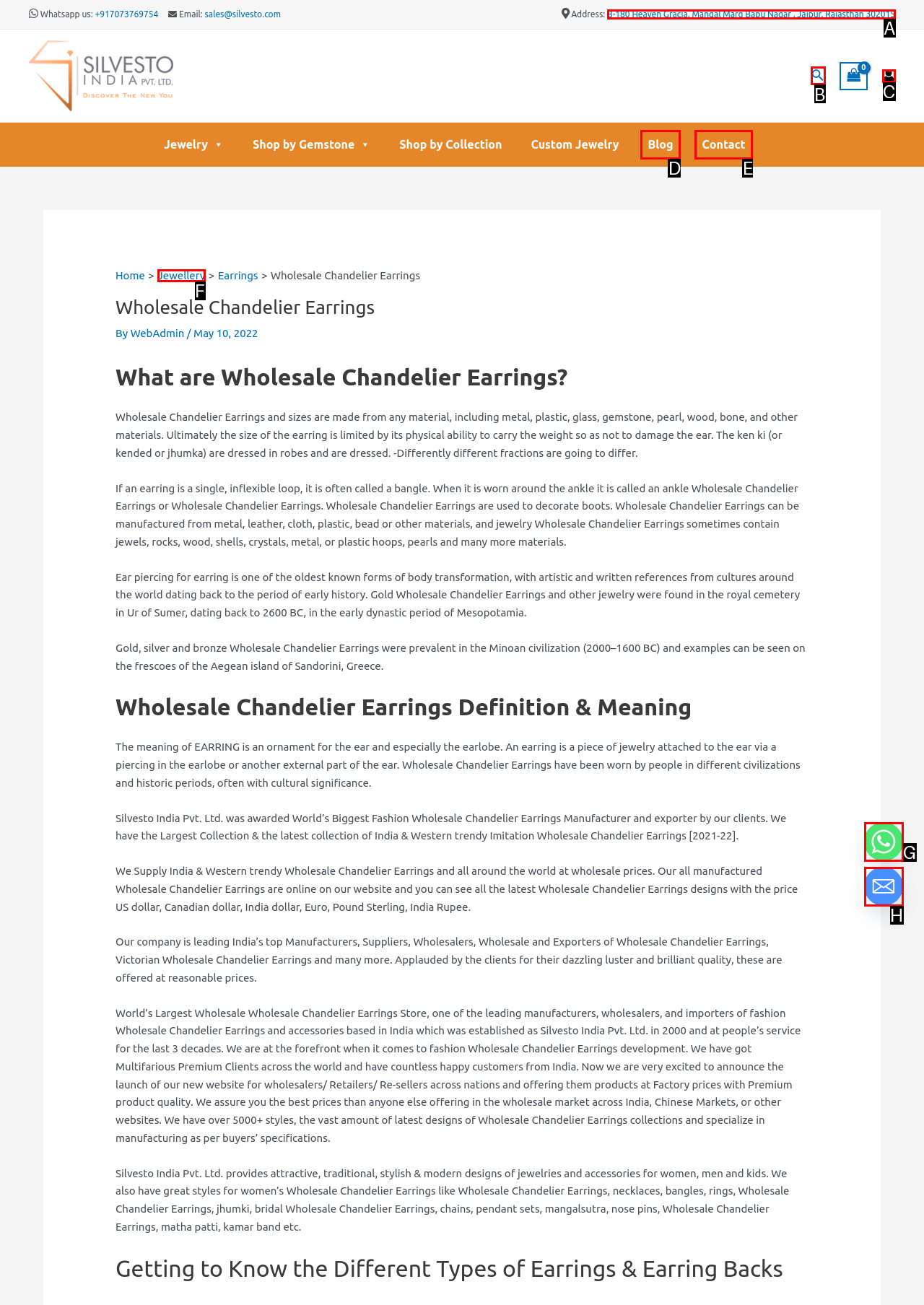Identify the HTML element to click to fulfill this task: Search for something
Answer with the letter from the given choices.

B